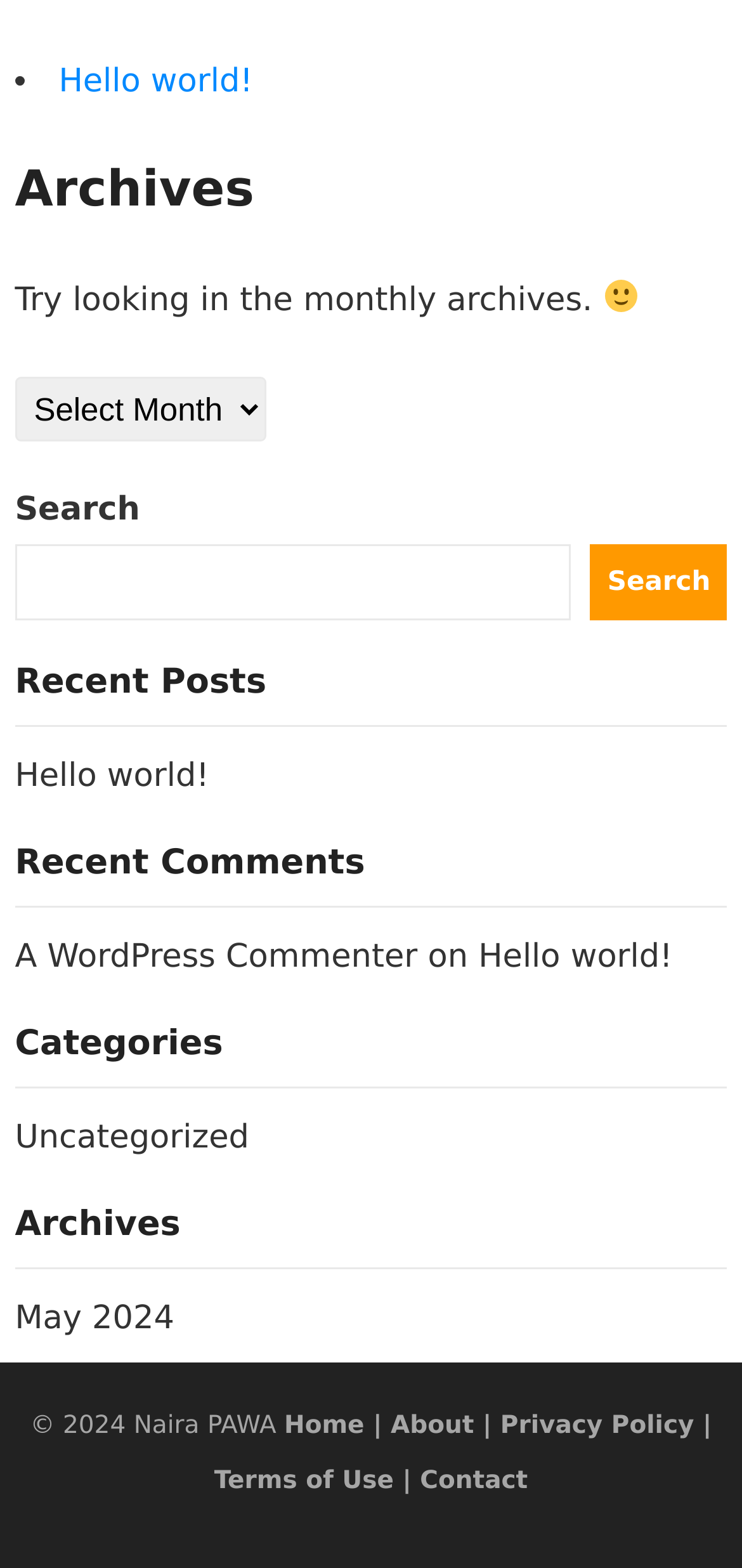Calculate the bounding box coordinates for the UI element based on the following description: "parent_node: Search name="s"". Ensure the coordinates are four float numbers between 0 and 1, i.e., [left, top, right, bottom].

[0.02, 0.347, 0.77, 0.396]